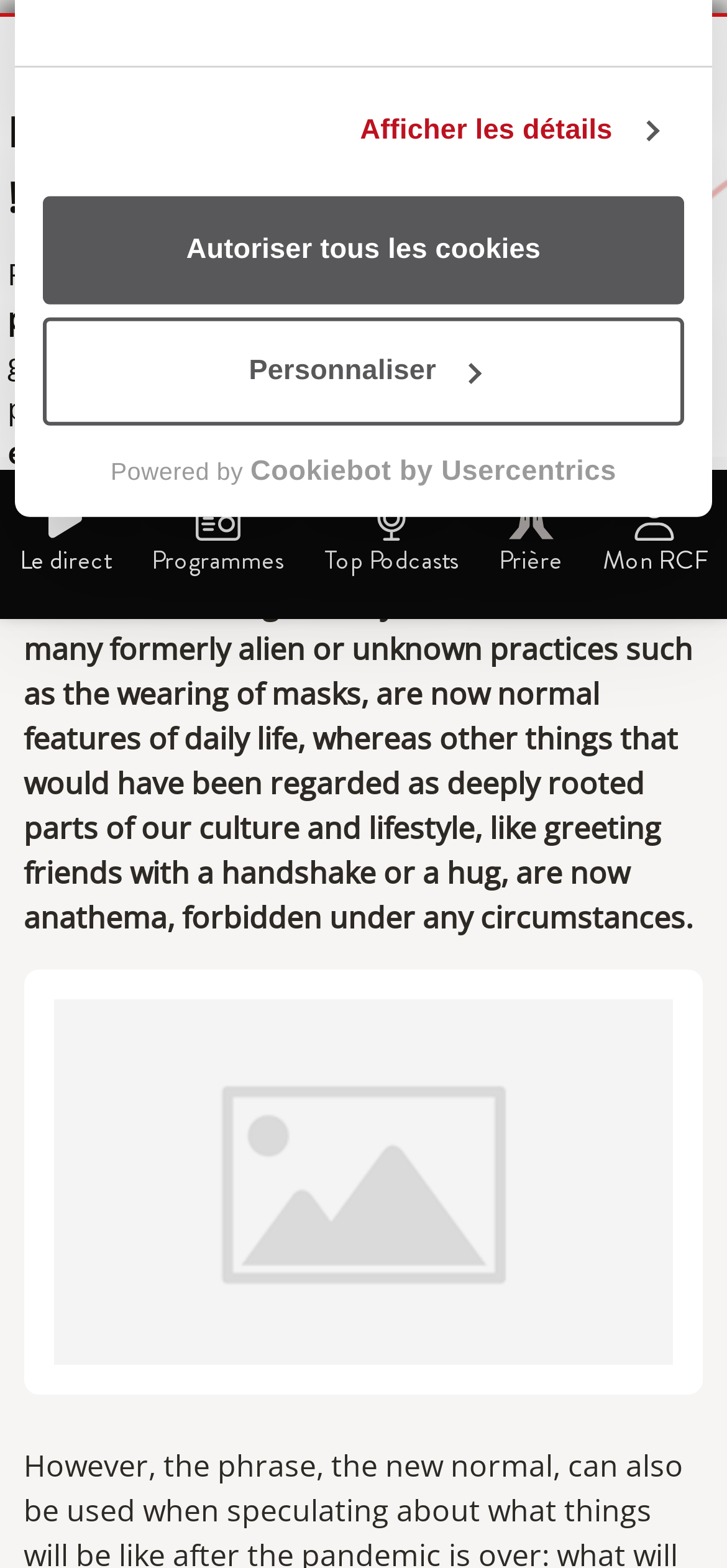Given the description "Mon RCF", determine the bounding box of the corresponding UI element.

[0.829, 0.316, 0.972, 0.378]